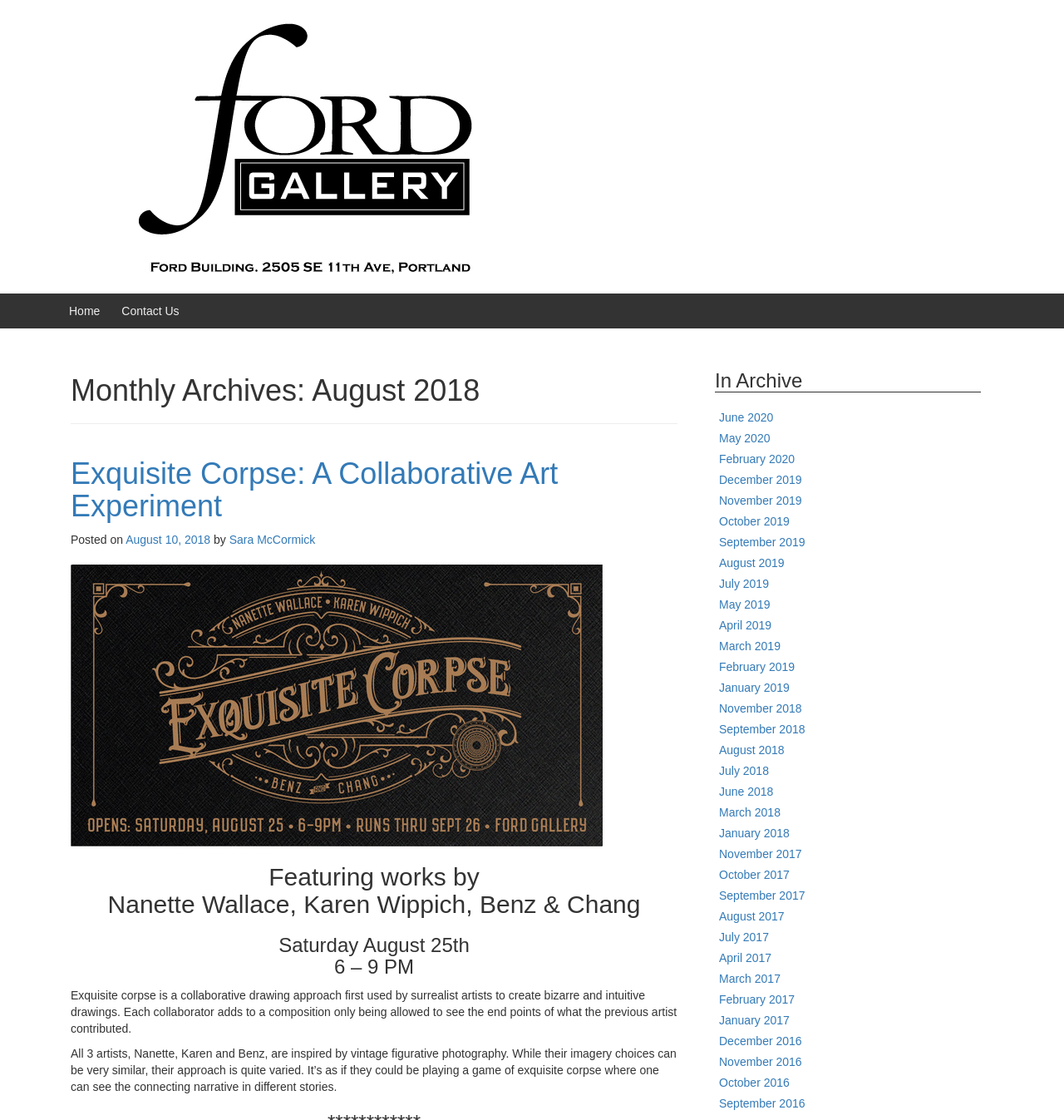Please identify the primary heading of the webpage and give its text content.

Monthly Archives: August 2018